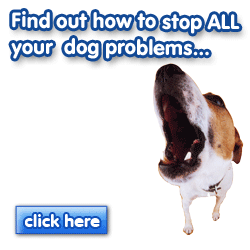Generate an in-depth description of the visual content.

The image features a playful and expressive dog with its mouth open, as if barking or howling, conveying a sense of excitement or enthusiasm. Above the dog, in bold, attention-grabbing text, the phrase "Find out how to stop ALL your dog problems..." invites viewers to seek solutions for common dog behavior issues. Below the dog, a prominent blue button reads "click here," encouraging immediate action. The overall design aims to engage dog owners by presenting a relatable scenario, appealing to their desire for effective training and behavioral solutions.